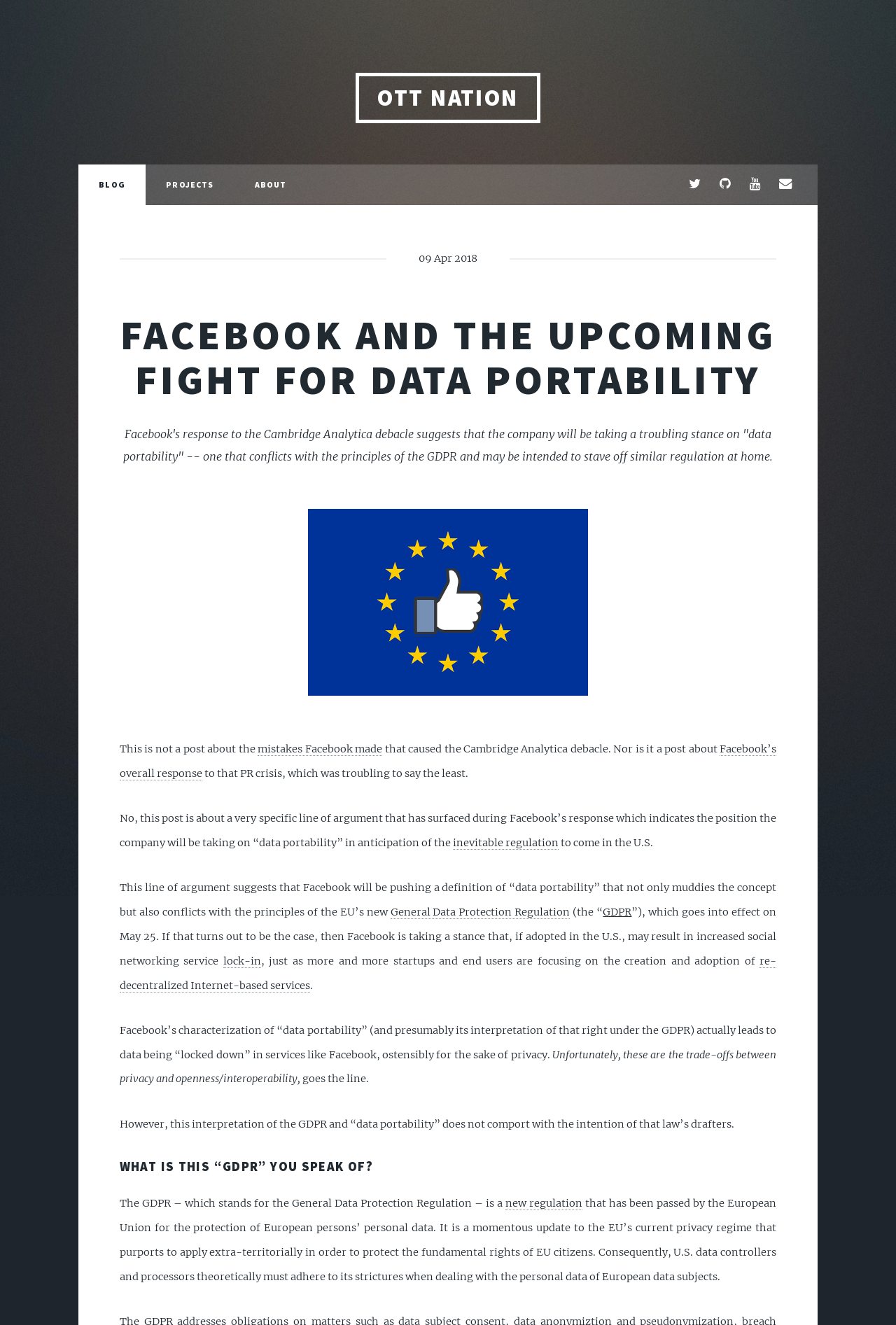Could you indicate the bounding box coordinates of the region to click in order to complete this instruction: "Click on the 'PROJECTS' link".

[0.163, 0.124, 0.261, 0.155]